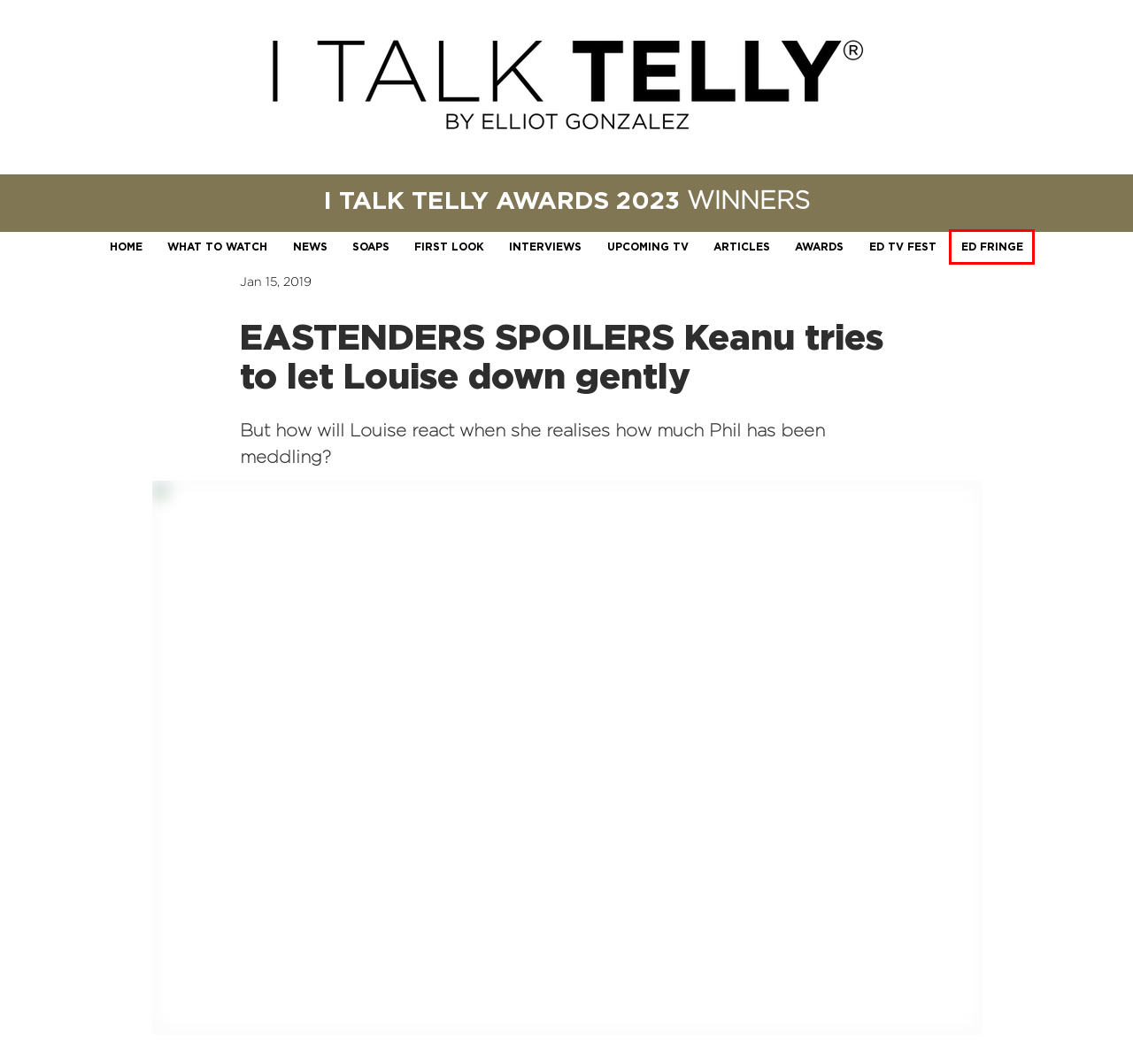You see a screenshot of a webpage with a red bounding box surrounding an element. Pick the webpage description that most accurately represents the new webpage after interacting with the element in the red bounding box. The options are:
A. WHAT TO WATCH | I Talk Telly
B. INTERVIEWS | I Talk Telly
C. I Talk Telly Awards 2023
D. I Talk Telly | Edinburgh Fringe
E. I Talk Telly | Upcoming TV
F. AWARDS | I Talk Telly
G. ARTICLES | I Talk Telly
H. I Talk Telly

D